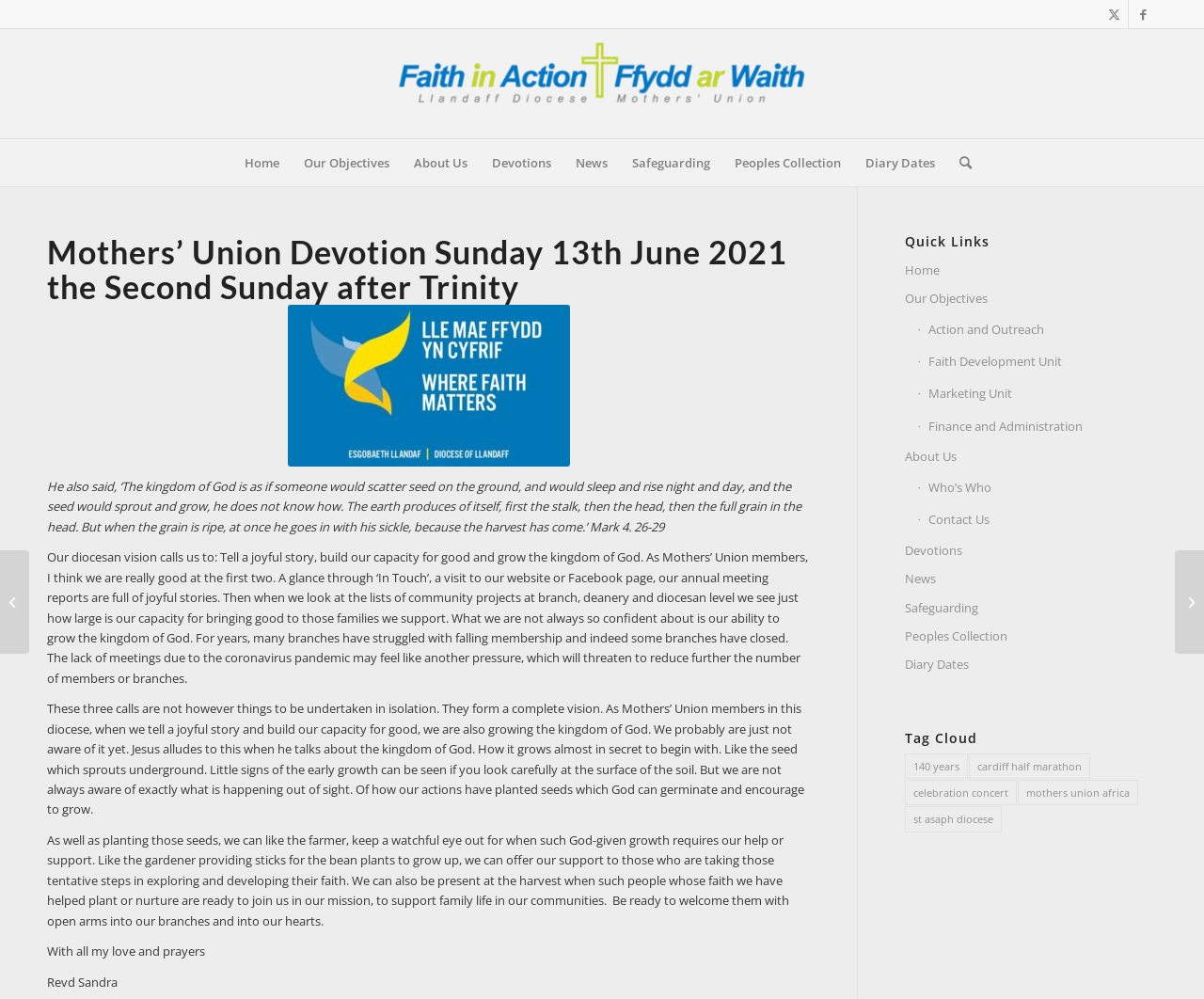Please find the bounding box coordinates of the element that you should click to achieve the following instruction: "Click the 'Home' link in the menu". The coordinates should be presented as four float numbers between 0 and 1: [left, top, right, bottom].

[0.193, 0.139, 0.242, 0.186]